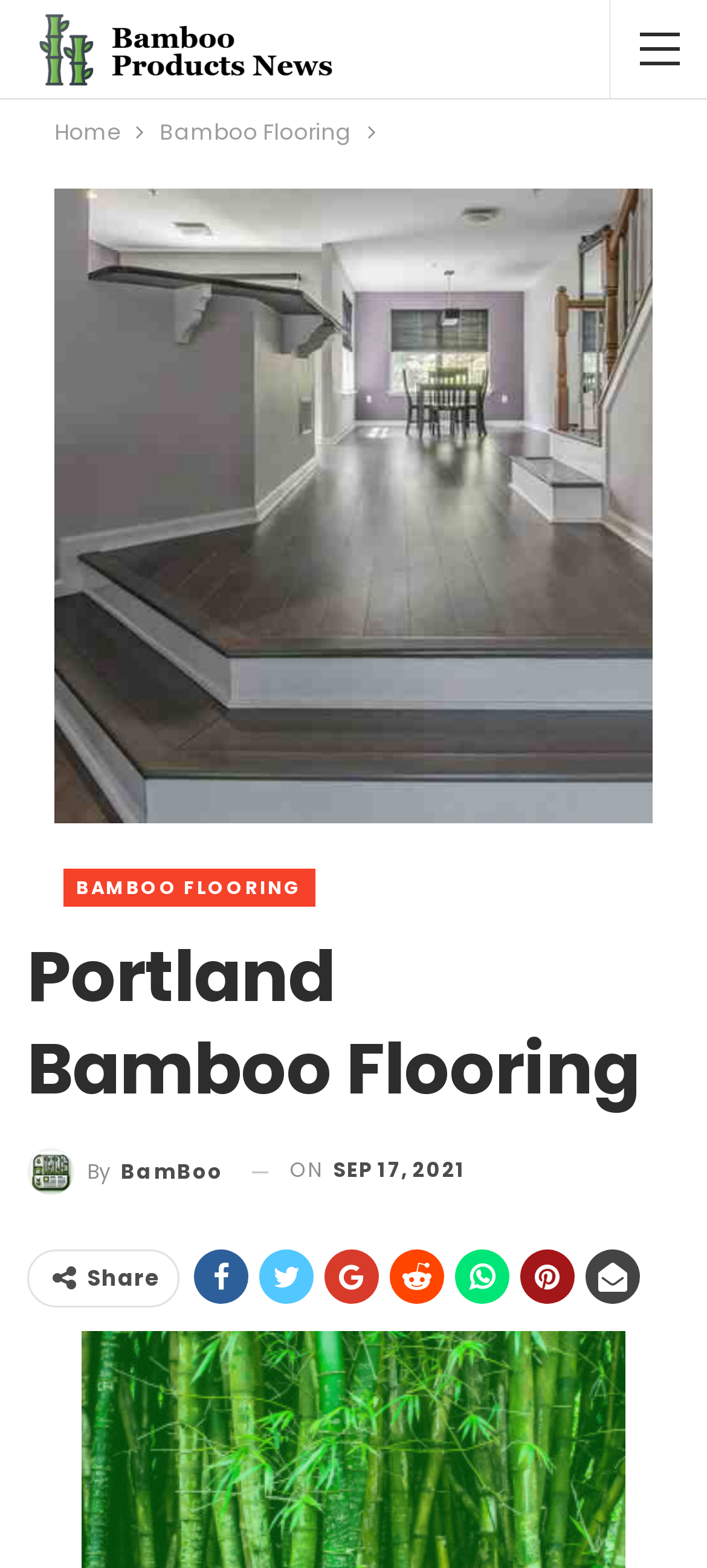Is there a navigation menu on the webpage?
Using the information from the image, give a concise answer in one word or a short phrase.

Yes